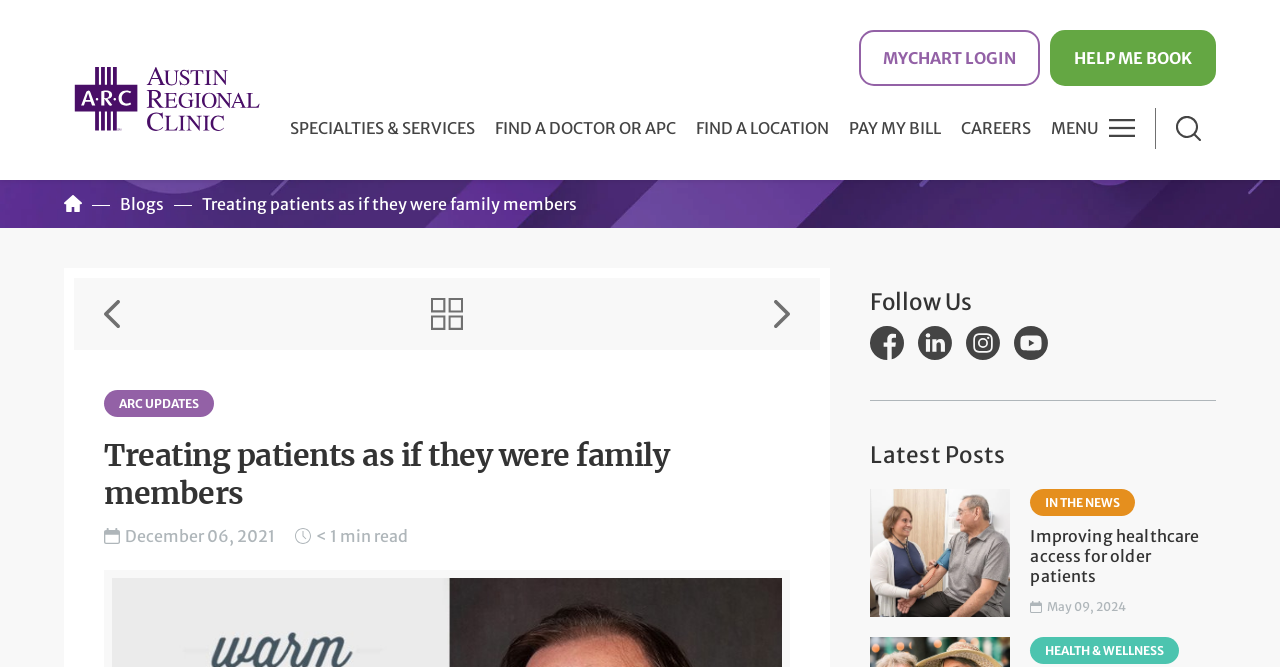Determine the bounding box coordinates of the clickable region to execute the instruction: "Read the latest news". The coordinates should be four float numbers between 0 and 1, denoted as [left, top, right, bottom].

[0.805, 0.734, 0.887, 0.774]